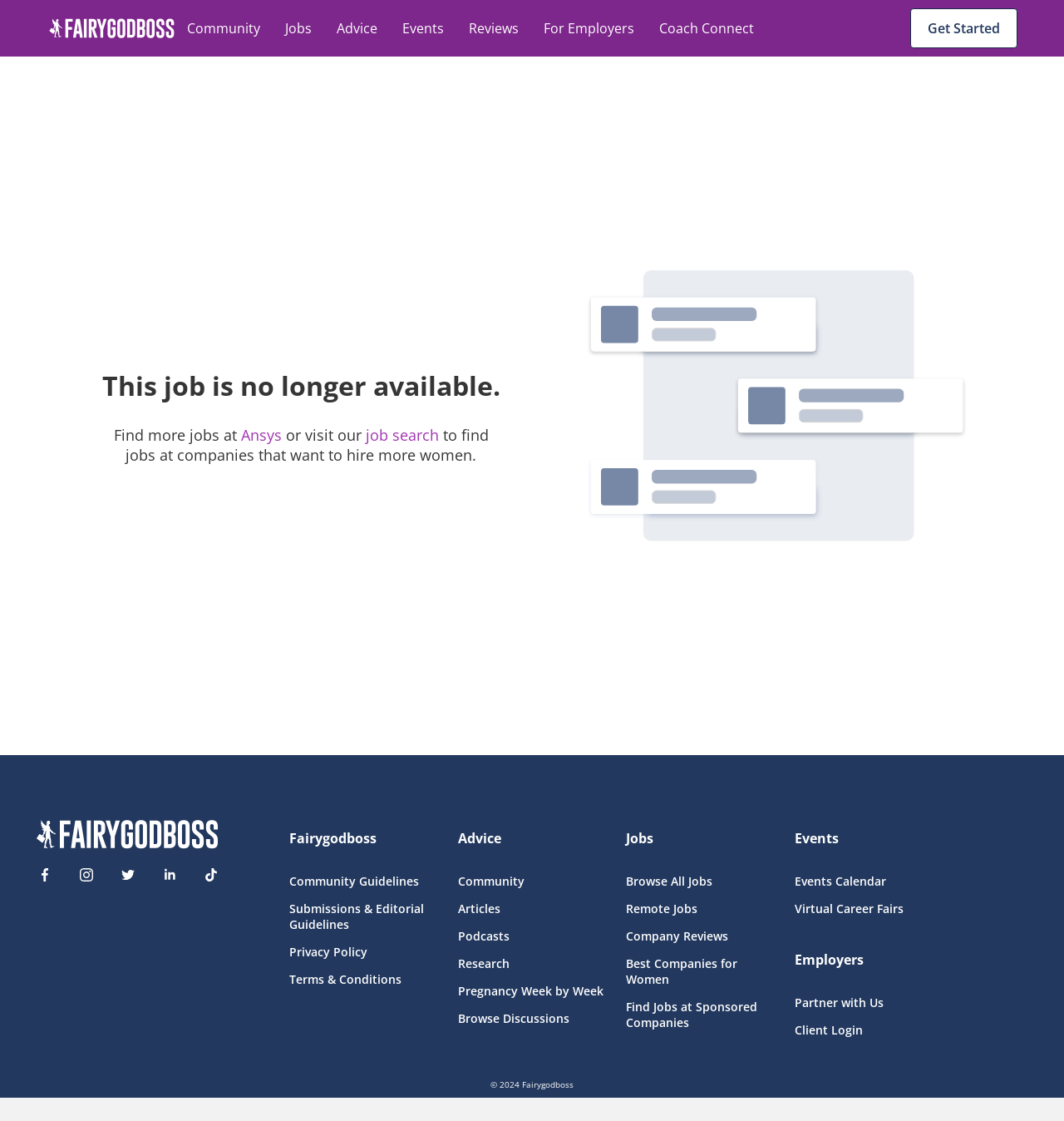Please identify the coordinates of the bounding box for the clickable region that will accomplish this instruction: "Search for jobs at 'Ansys'".

[0.226, 0.379, 0.268, 0.397]